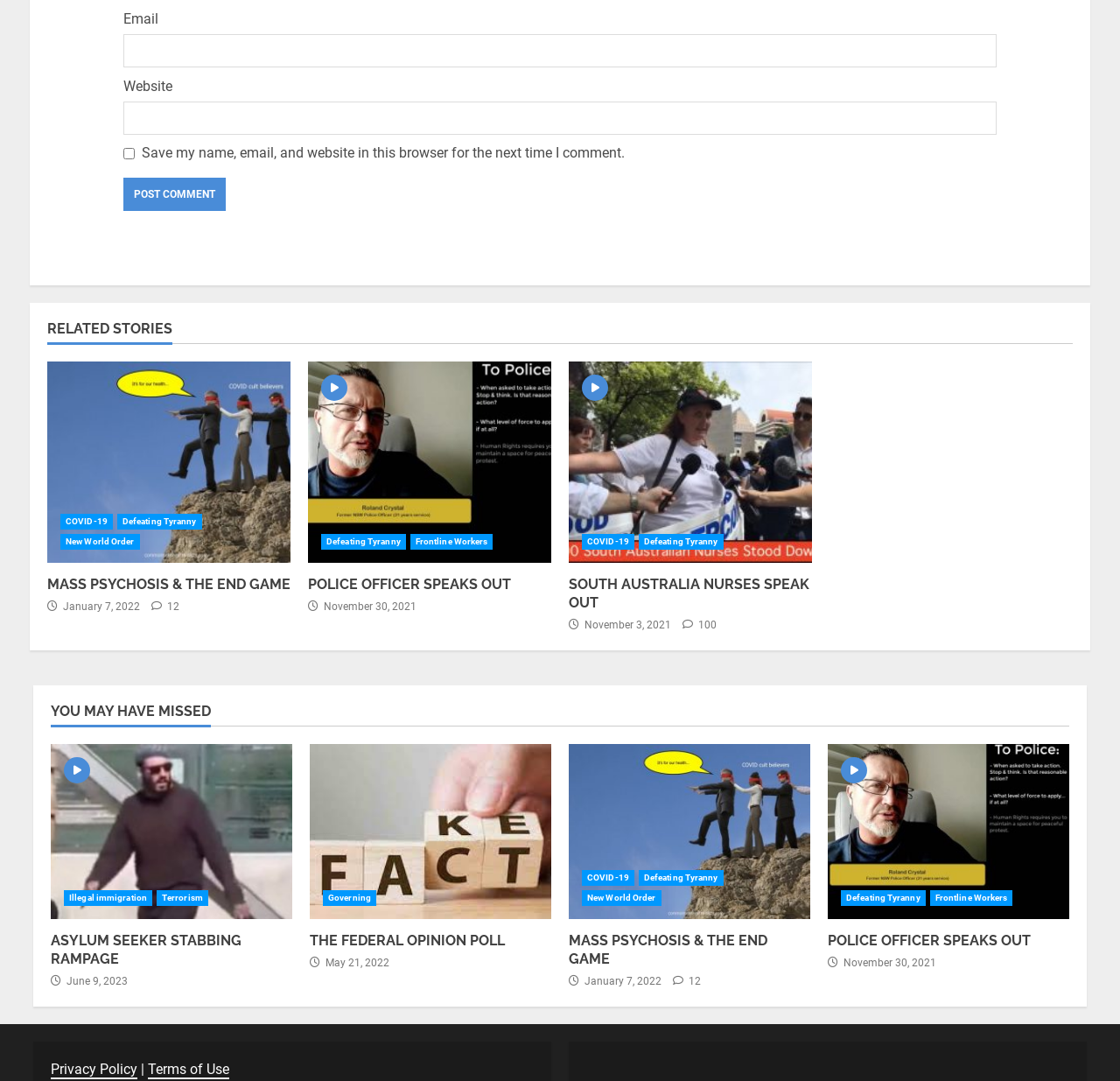Identify the bounding box coordinates for the element that needs to be clicked to fulfill this instruction: "Read MASS PSYCHOSIS & THE END GAME". Provide the coordinates in the format of four float numbers between 0 and 1: [left, top, right, bottom].

[0.042, 0.335, 0.259, 0.521]